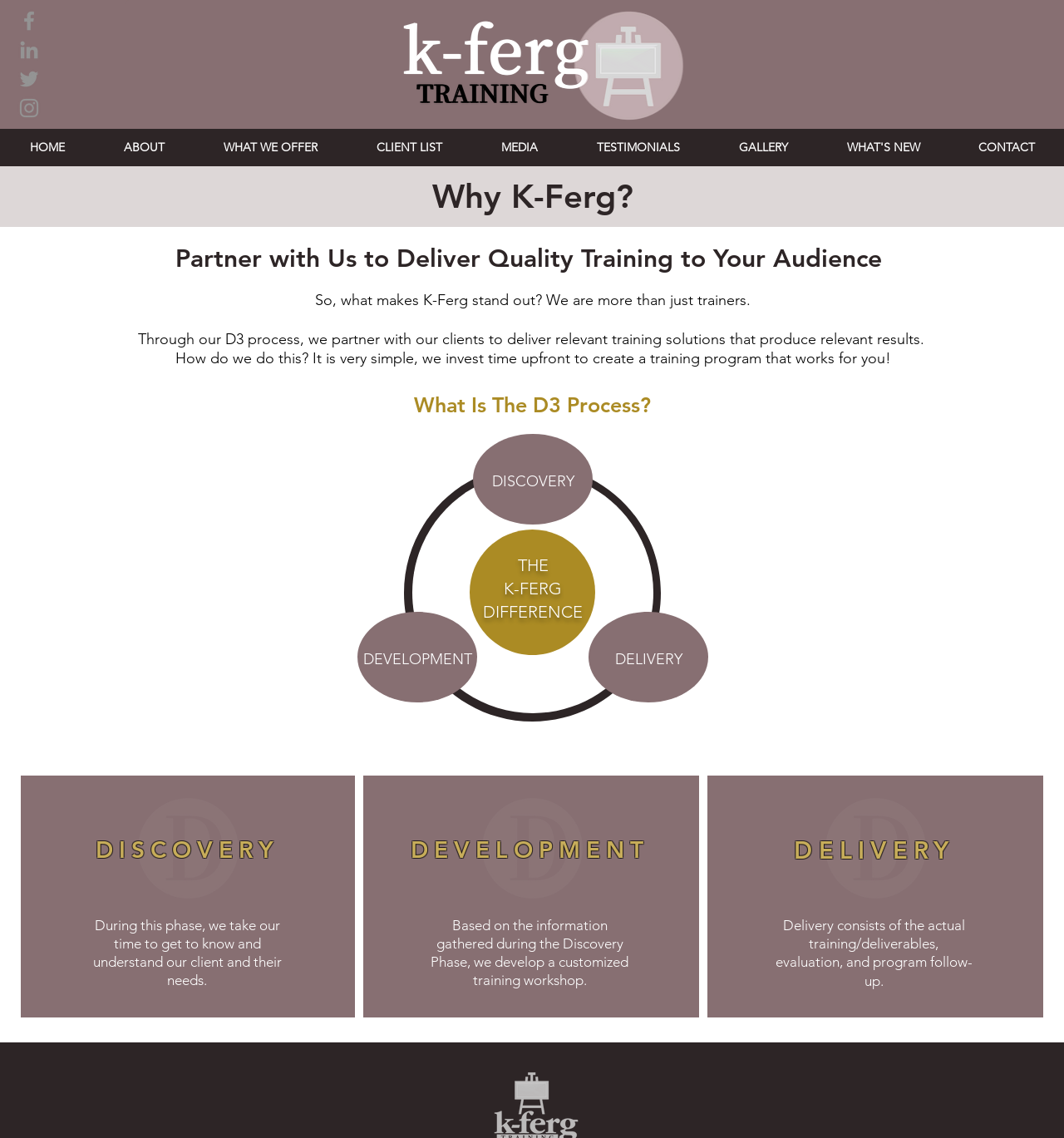Find the bounding box coordinates of the UI element according to this description: "WHAT WE OFFER".

[0.182, 0.117, 0.326, 0.142]